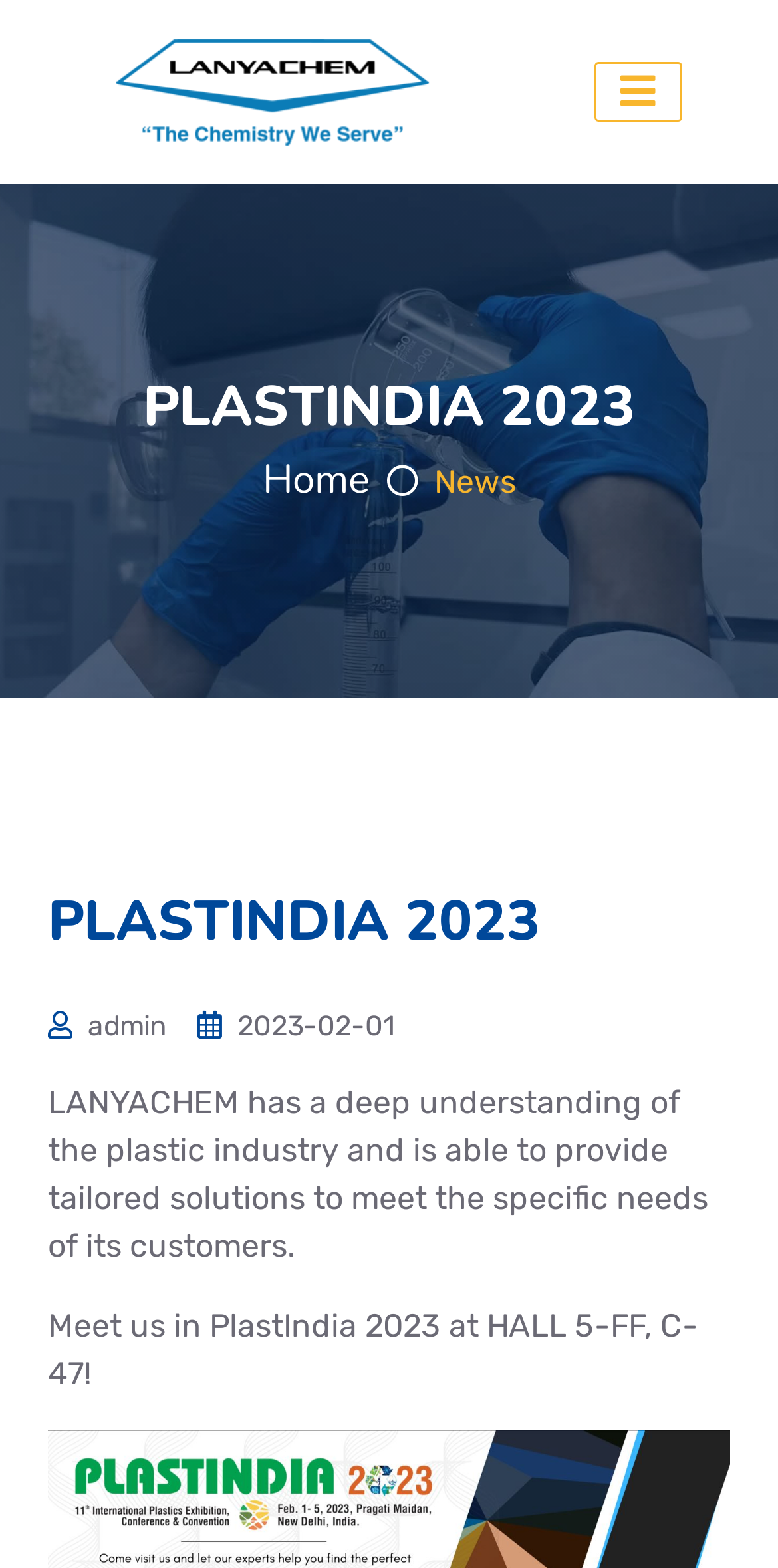Determine the bounding box for the UI element as described: "News". The coordinates should be represented as four float numbers between 0 and 1, formatted as [left, top, right, bottom].

[0.558, 0.296, 0.663, 0.32]